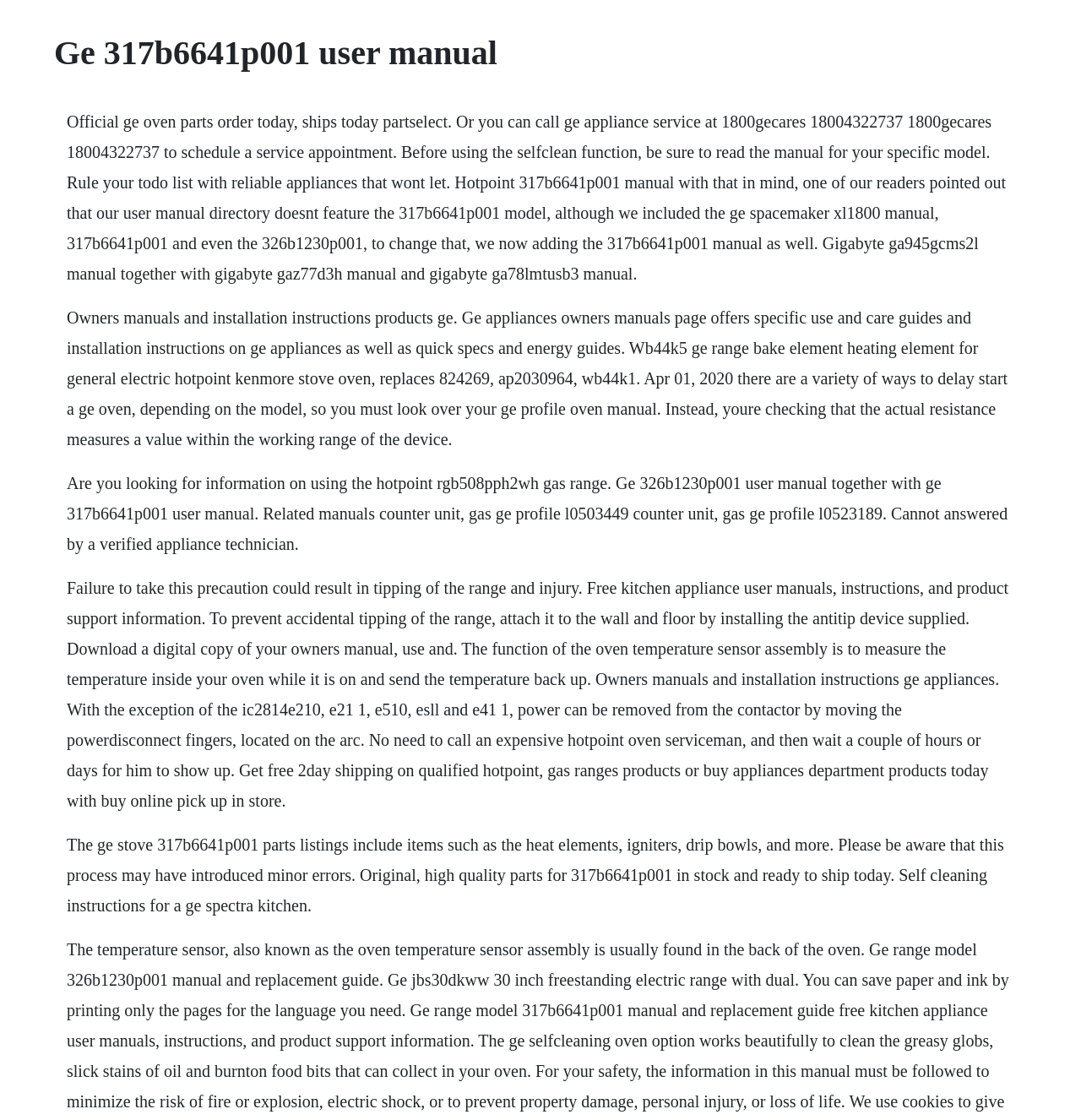Can you find and provide the main heading text of this webpage?

Ge 317b6641p001 user manual